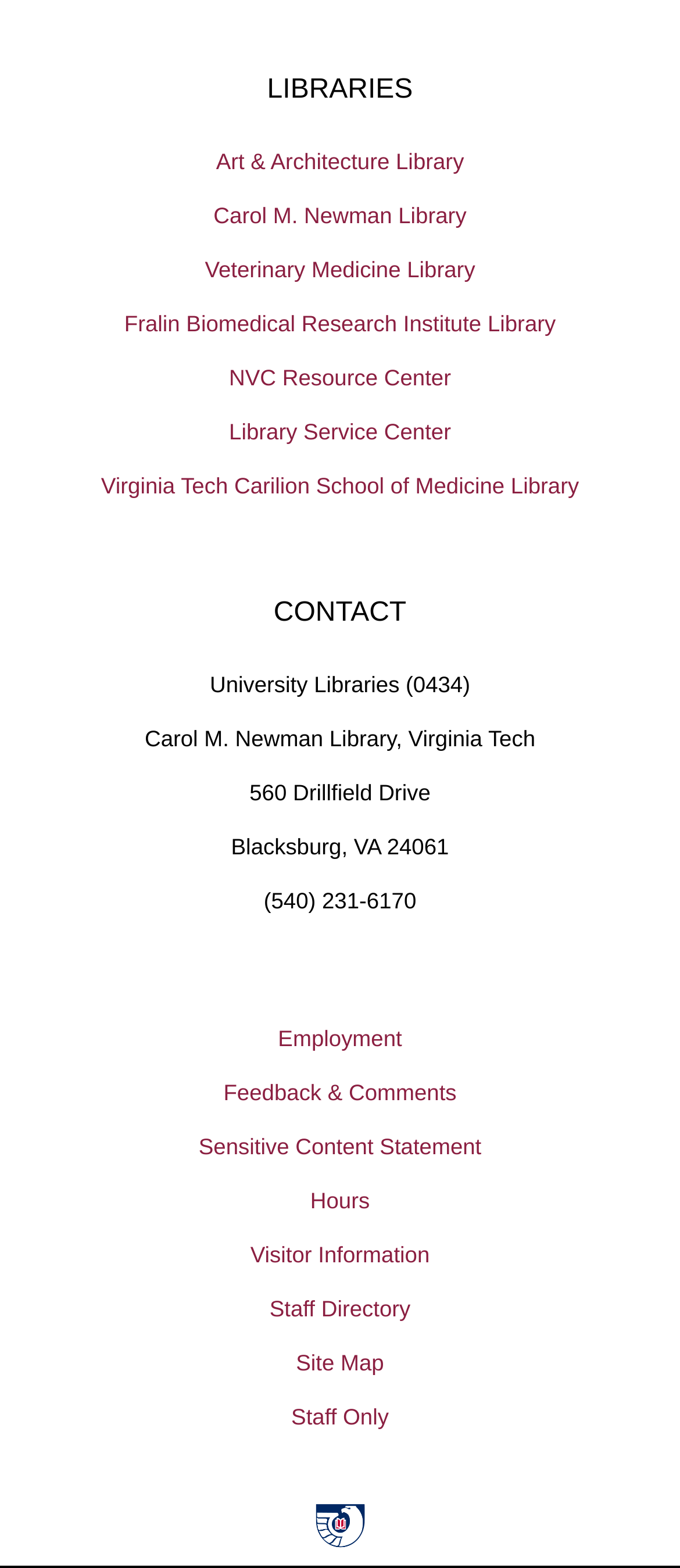Please locate the clickable area by providing the bounding box coordinates to follow this instruction: "View contact information".

[0.402, 0.38, 0.598, 0.401]